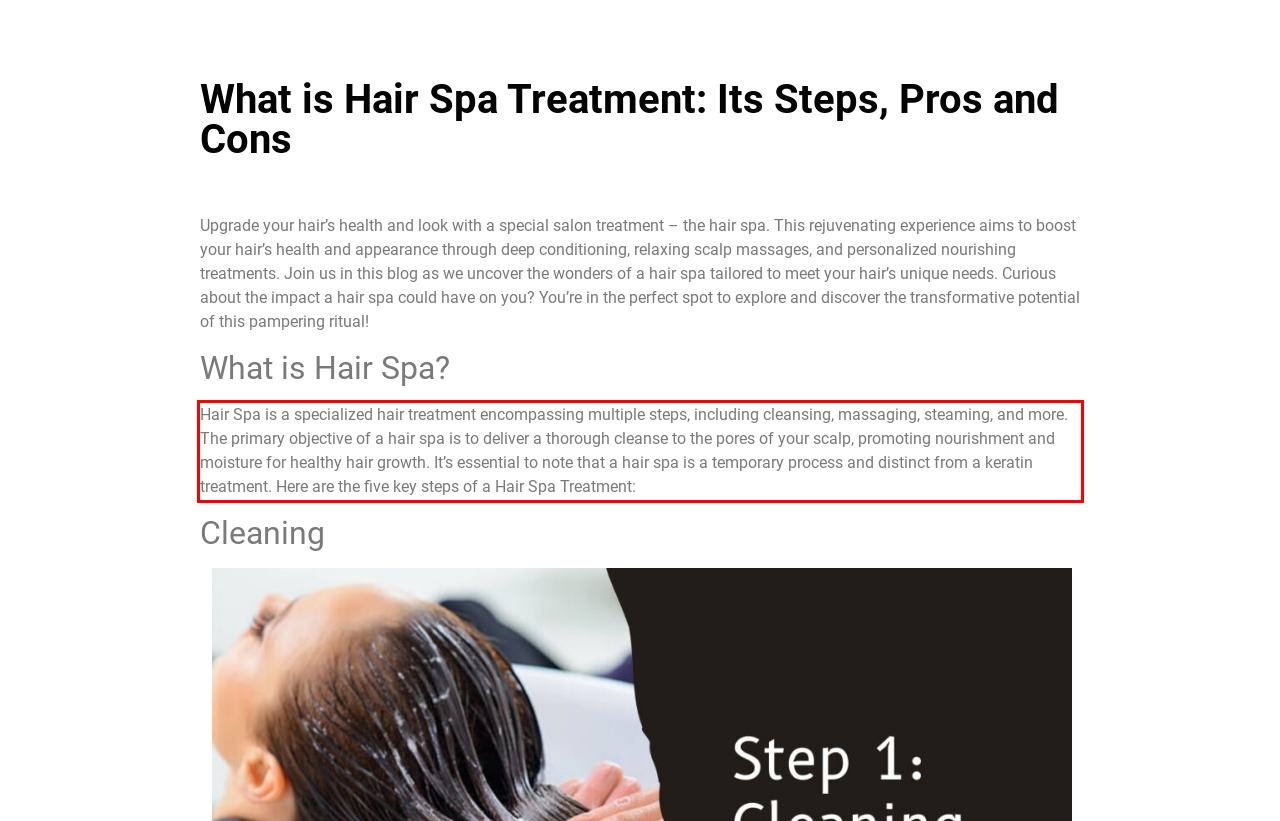Perform OCR on the text inside the red-bordered box in the provided screenshot and output the content.

Hair Spa is a specialized hair treatment encompassing multiple steps, including cleansing, massaging, steaming, and more. The primary objective of a hair spa is to deliver a thorough cleanse to the pores of your scalp, promoting nourishment and moisture for healthy hair growth. It’s essential to note that a hair spa is a temporary process and distinct from a keratin treatment. Here are the five key steps of a Hair Spa Treatment: